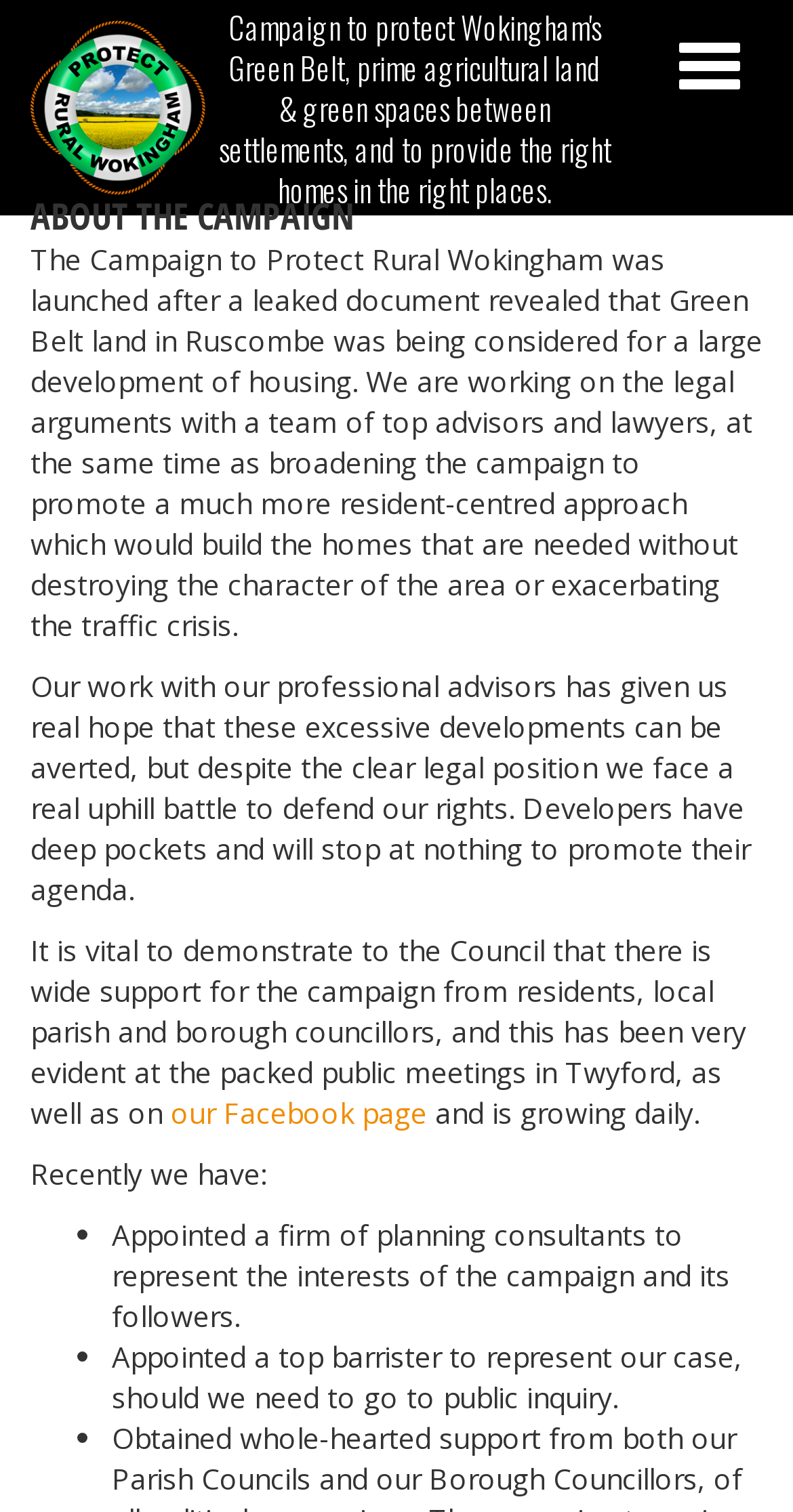How is the campaign progressing?
Provide an in-depth and detailed answer to the question.

The campaign is progressing well, with growing support from residents, local parish and borough councillors, as evident from packed public meetings and the campaign's Facebook page, and the campaign has also appointed a firm of planning consultants and a top barrister to represent their case.